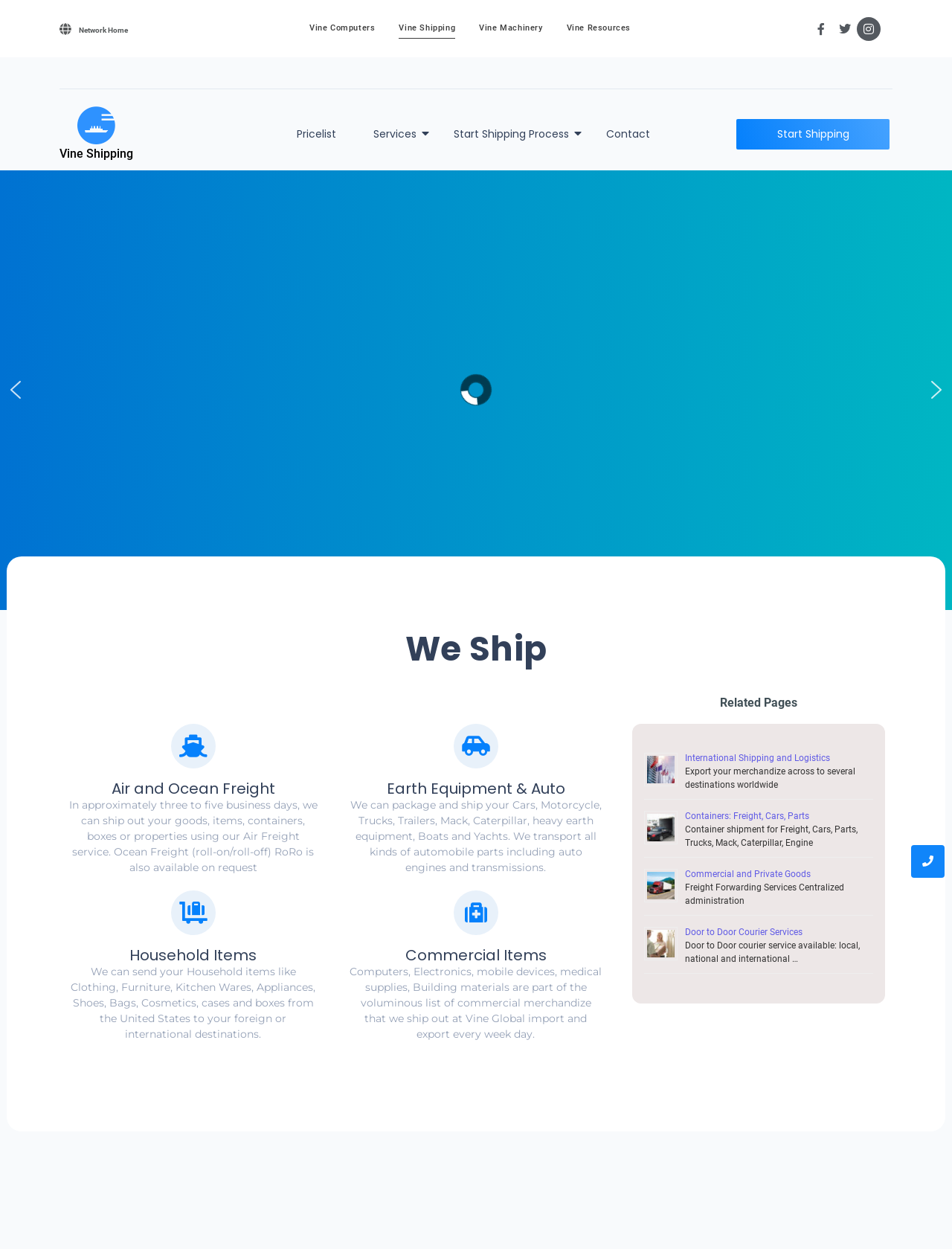Can you specify the bounding box coordinates of the area that needs to be clicked to fulfill the following instruction: "Click on the 'previous arrow' button"?

[0.004, 0.303, 0.029, 0.322]